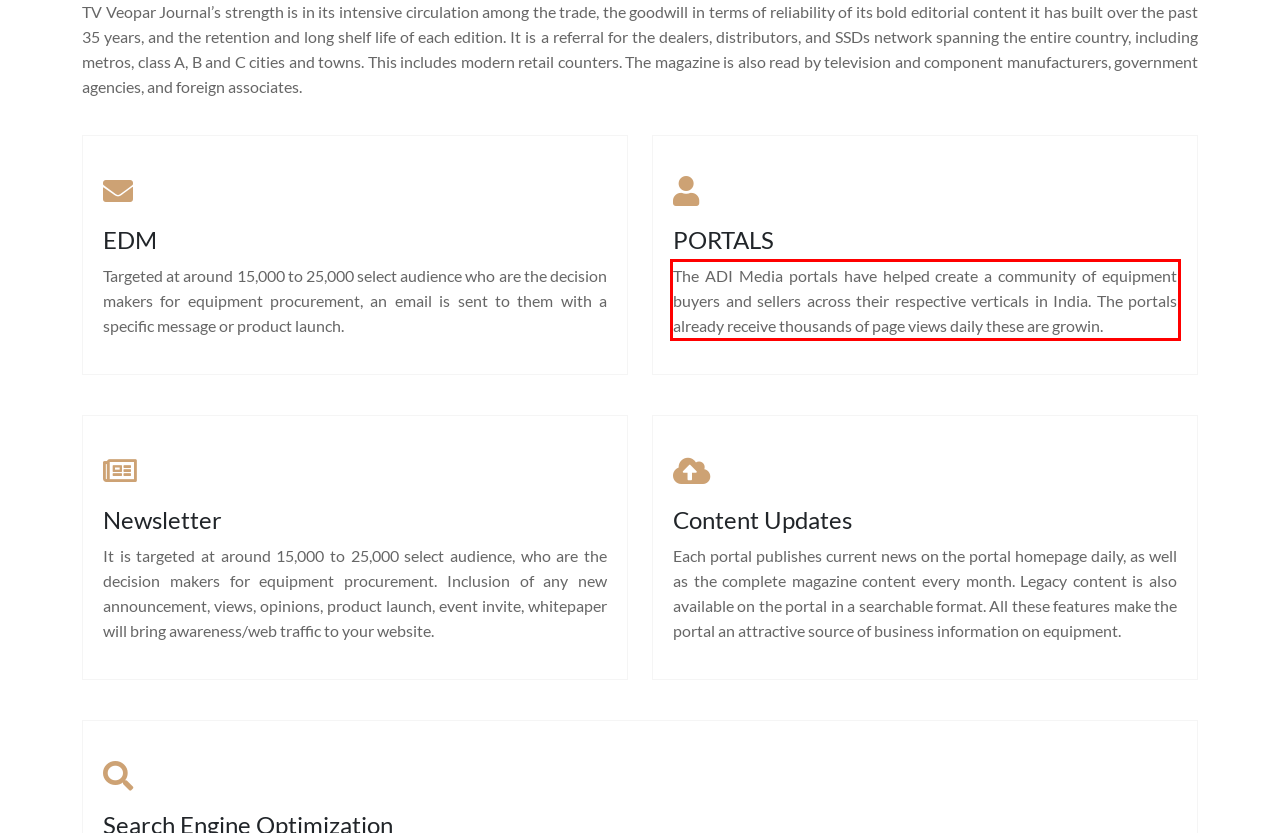Using the webpage screenshot, recognize and capture the text within the red bounding box.

The ADI Media portals have helped create a community of equipment buyers and sellers across their respective verticals in India. The portals already receive thousands of page views daily these are growin.